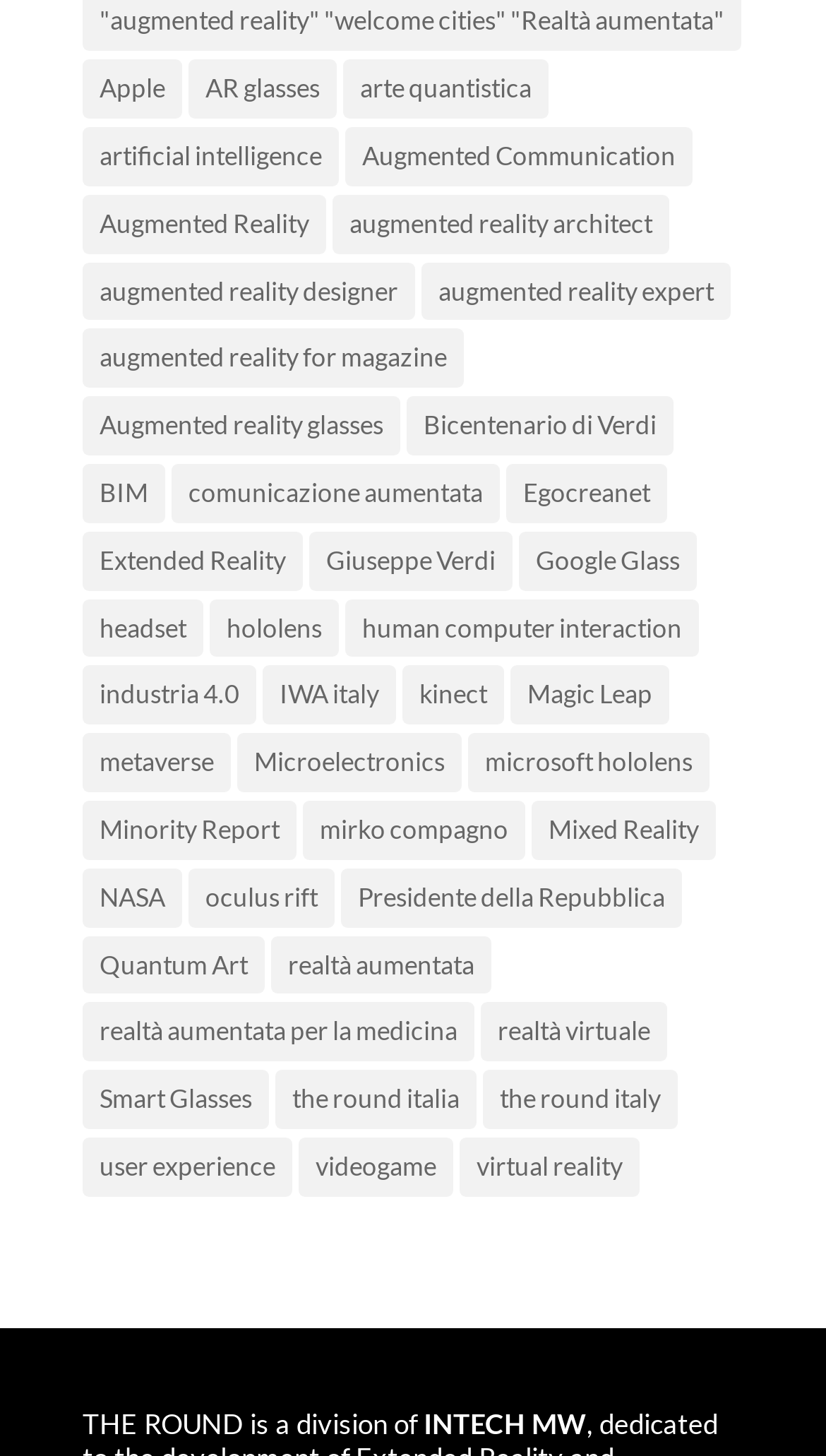Extract the bounding box coordinates for the UI element described as: "augmented reality for magazine".

[0.1, 0.226, 0.562, 0.266]